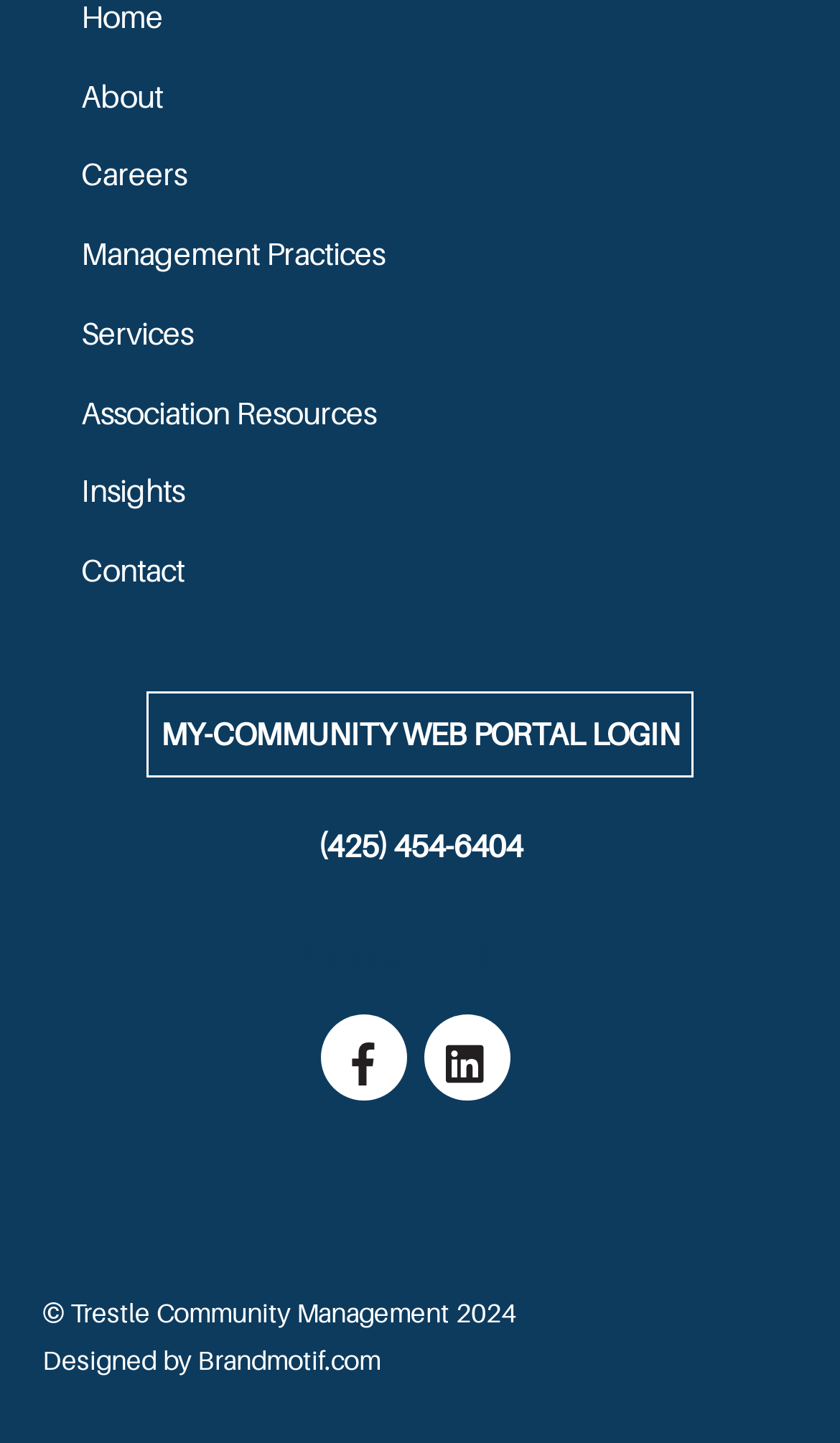Locate the bounding box coordinates of the clickable region to complete the following instruction: "Click on About."

[0.05, 0.04, 0.95, 0.095]